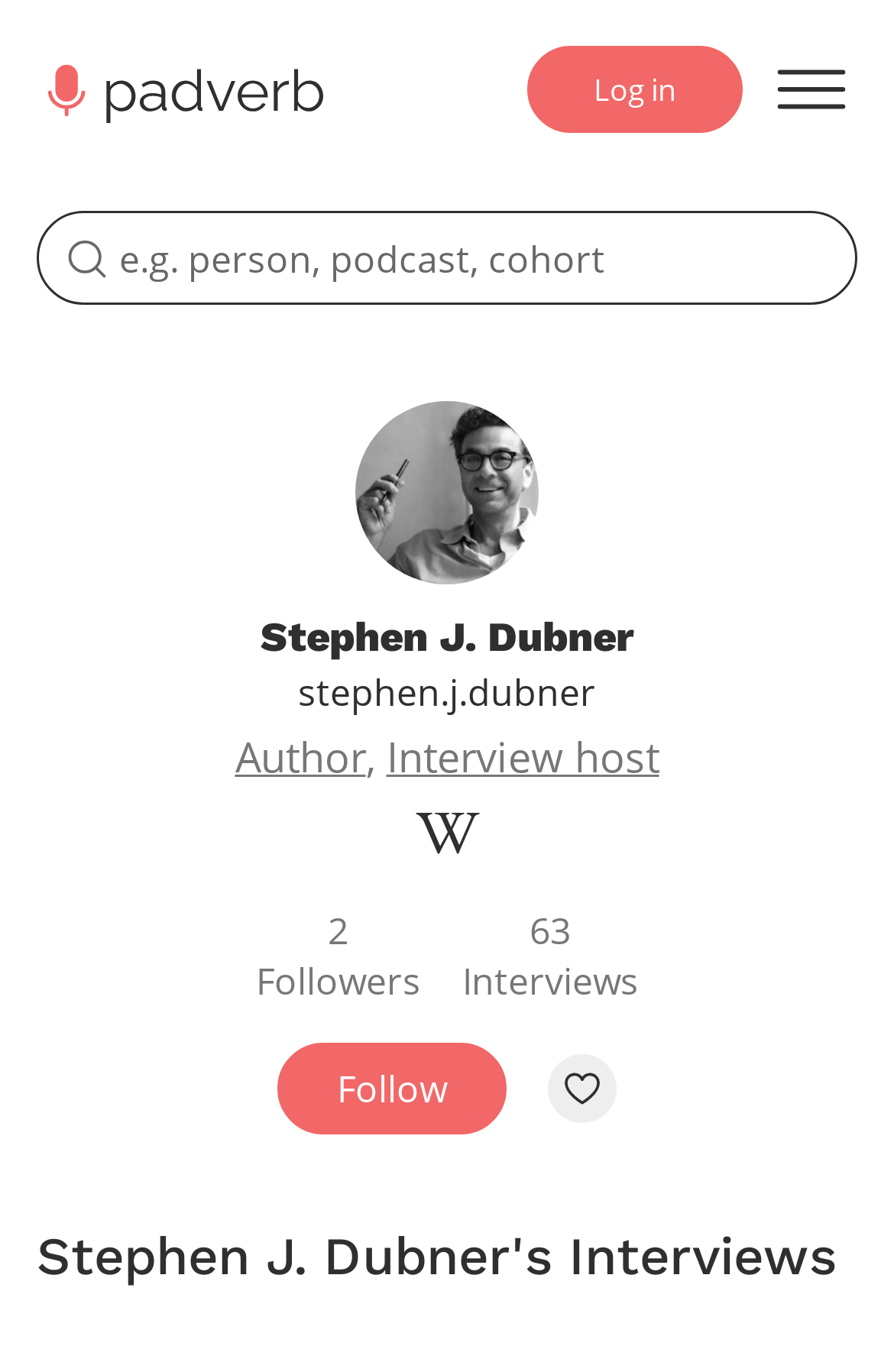Offer a meticulous description of the webpage's structure and content.

This webpage is dedicated to Stephen J. Dubner's podcast interviews. At the top left, there is a link to the main page of Padverb, accompanied by a small image. Next to it, a search box spans across most of the top section. On the top right, there are two buttons: "Log in" and "Open menu", with the latter having a small image inside.

Below the top section, a large image of Stephen J. Dubner is displayed, followed by a heading with his name. Underneath, there is a section with his profile information, including his username "stephen.j.dubner", and links to his roles as an author and interview host. A Wikipedia link is also provided, accompanied by a small image.

Further down, there are statistics about his followers and interviews, with the numbers "63" and no specific number for interviews, respectively. Two buttons are placed below: "Follow" and another with no text, which contains a small image.

Finally, at the bottom of the page, there is a heading that reads "Stephen J. Dubner's Interviews", which likely introduces the list of podcast interviews that can be found on this page.